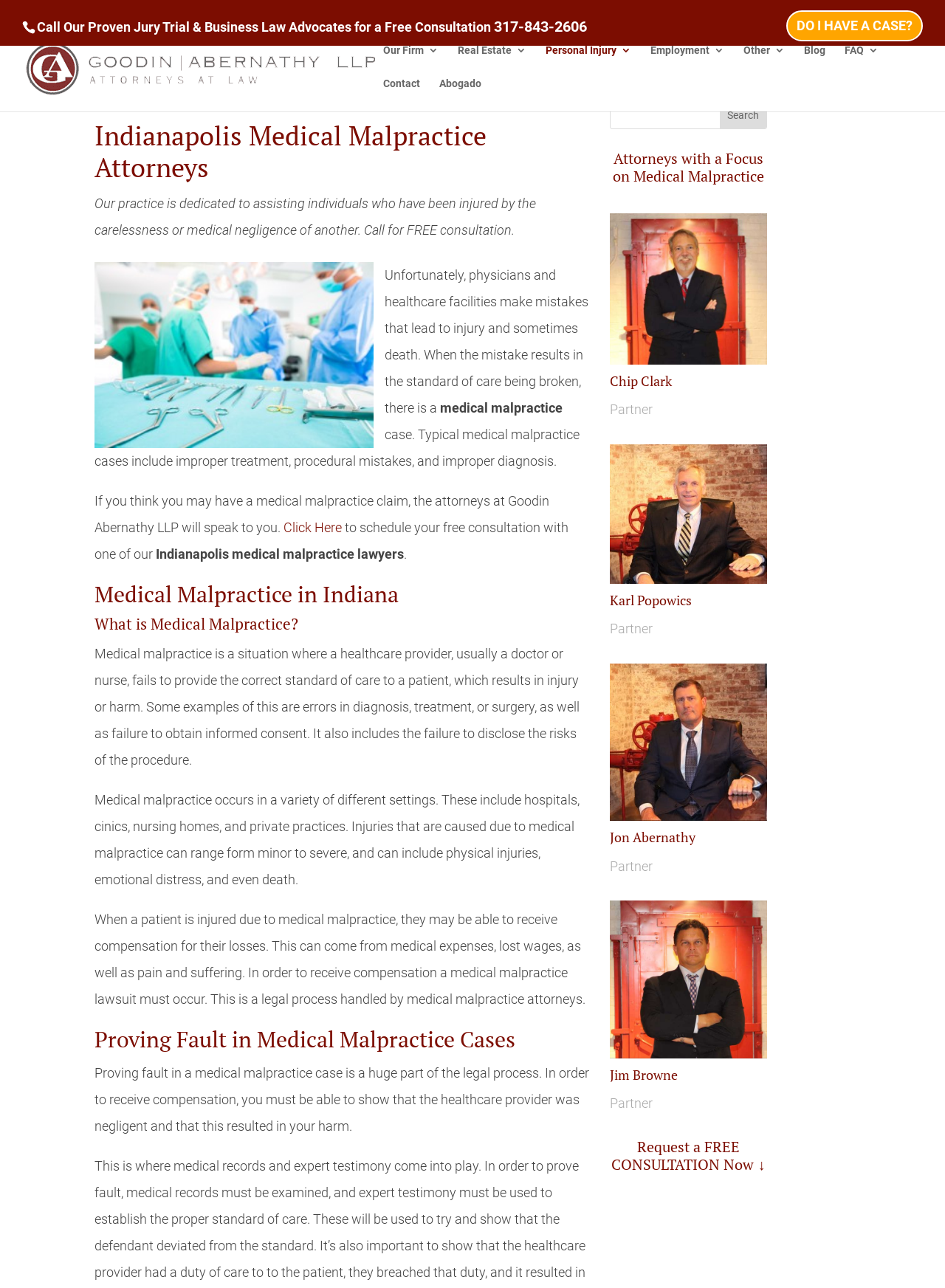Provide the bounding box coordinates of the UI element that matches the description: "alt="Goodin Abernathy LLP"".

[0.027, 0.045, 0.403, 0.057]